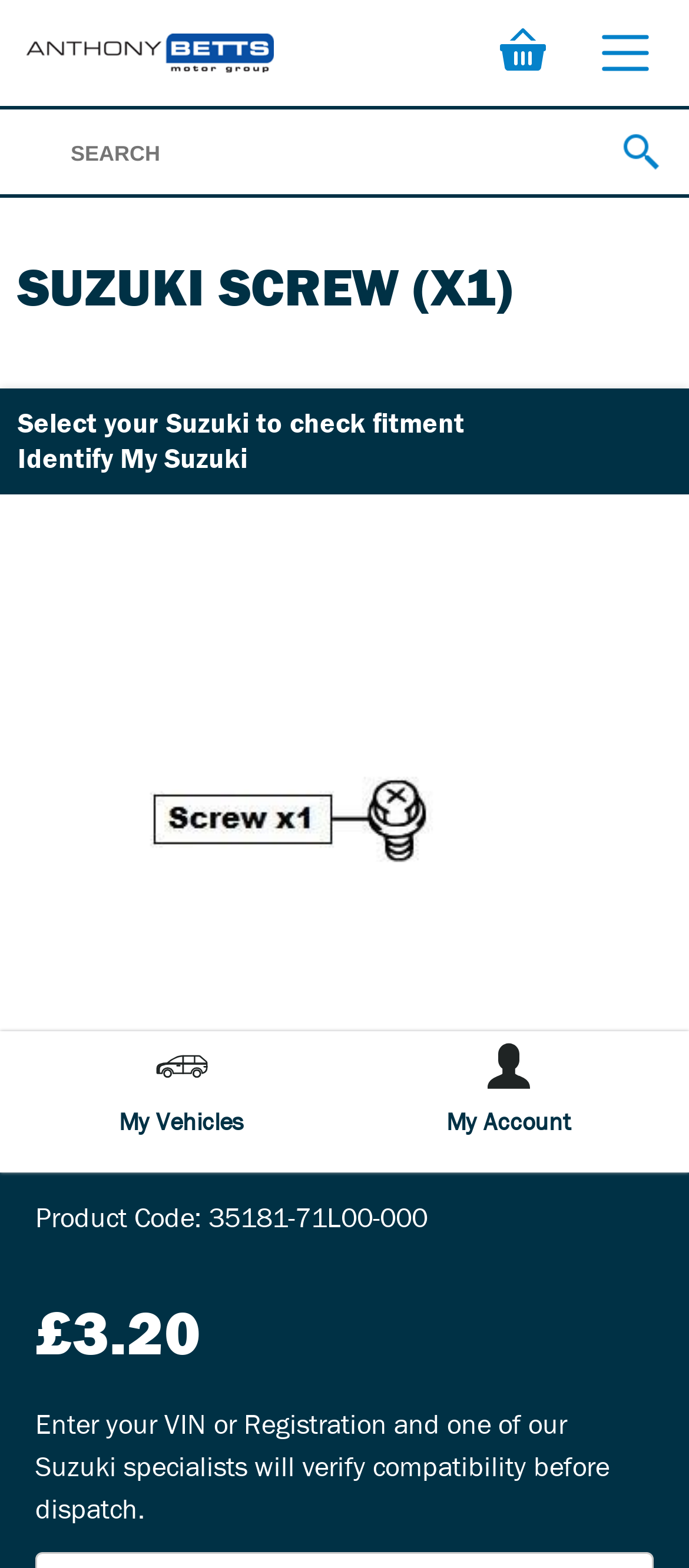What is the name of the Suzuki specialist?
Answer with a single word or phrase by referring to the visual content.

Anthony Betts